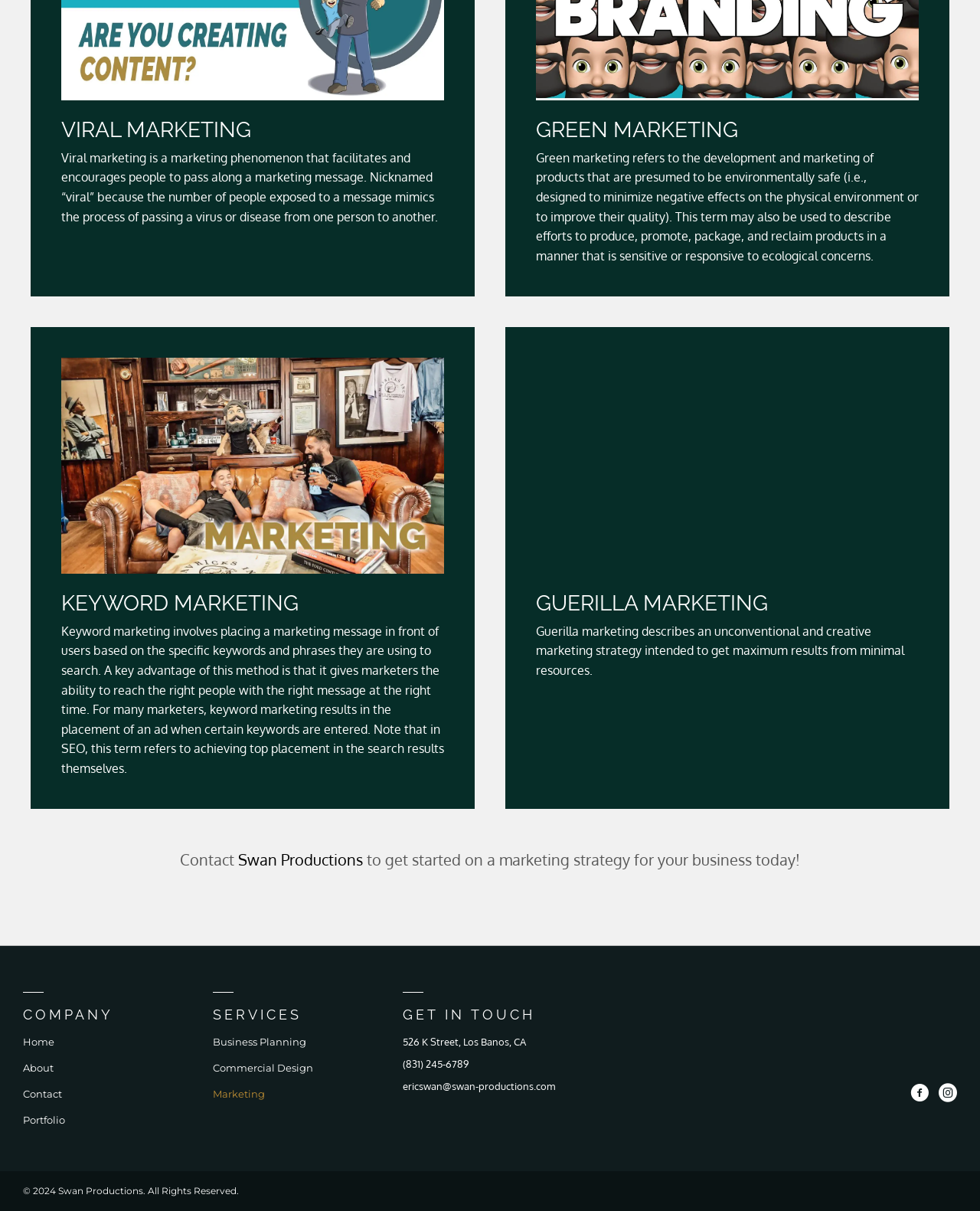What is the company name?
Analyze the screenshot and provide a detailed answer to the question.

The company name is mentioned in the link 'Swan Productions' which is located below the 'Contact' text, and also in the footer section with the copyright information '© 2024 Swan Productions. All Rights Reserved.'